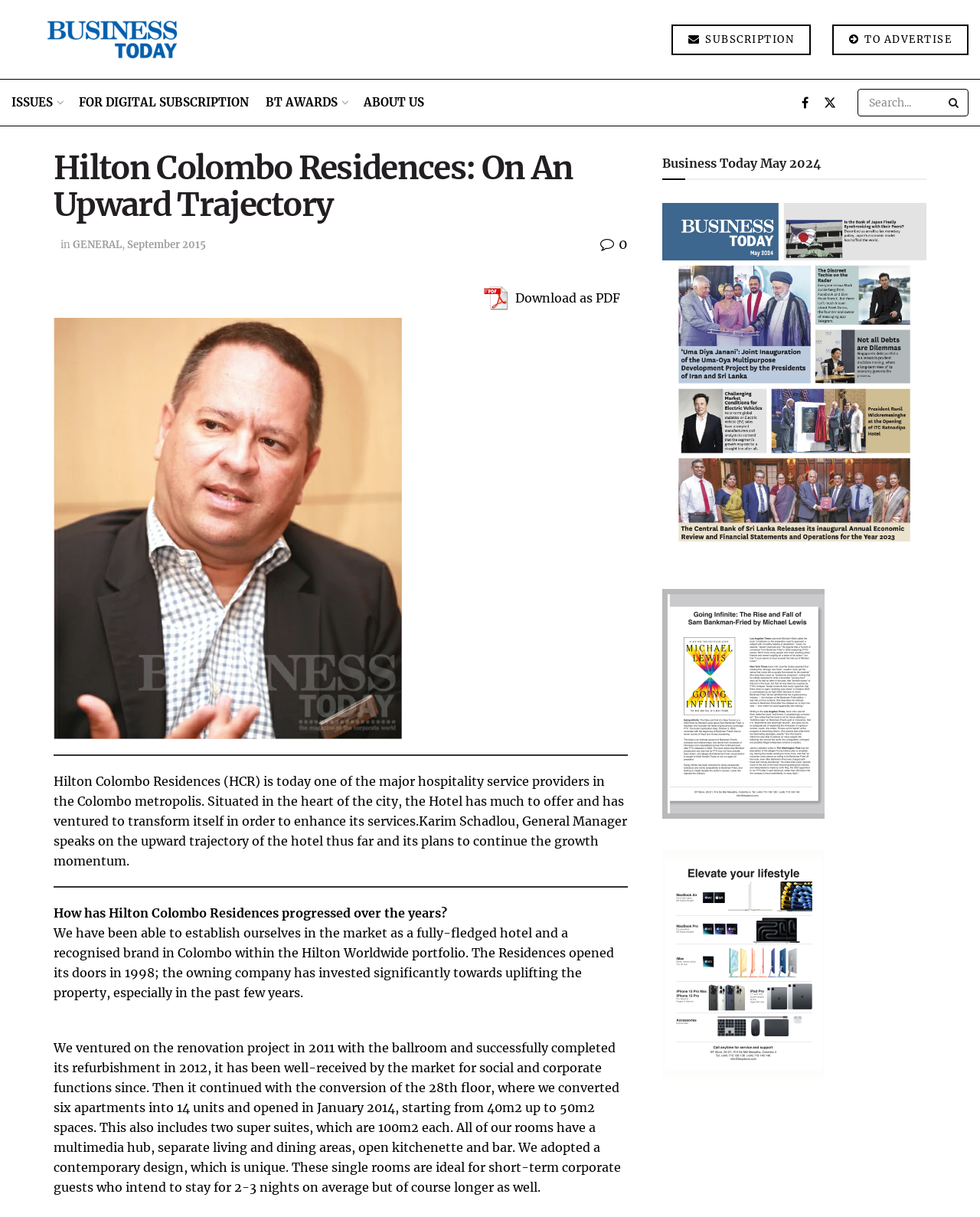Please identify the bounding box coordinates of the element I need to click to follow this instruction: "Click on the link to go to Home".

None